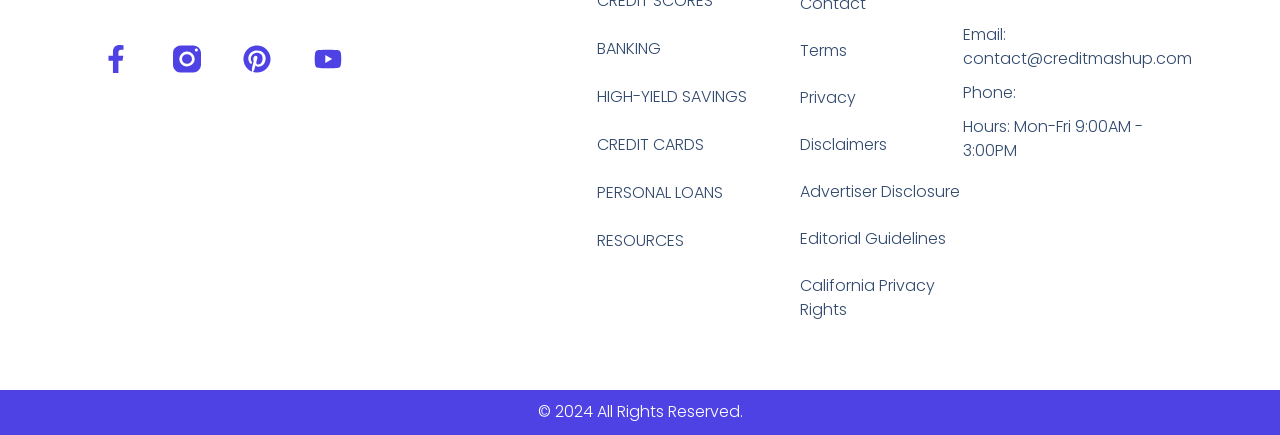Determine the bounding box coordinates for the UI element with the following description: "California Privacy Rights". The coordinates should be four float numbers between 0 and 1, represented as [left, top, right, bottom].

[0.625, 0.621, 0.752, 0.749]